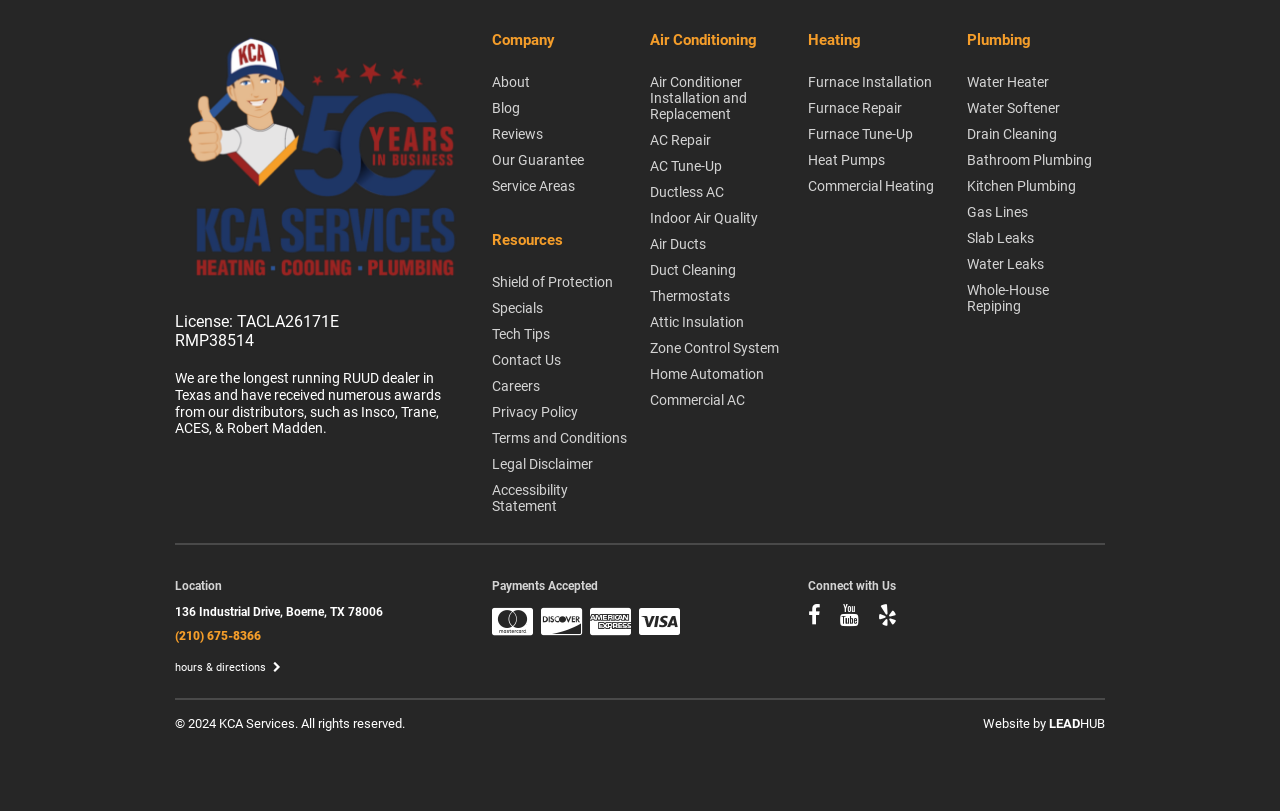Could you find the bounding box coordinates of the clickable area to complete this instruction: "Read the 'Twenty-nine.' article"?

None